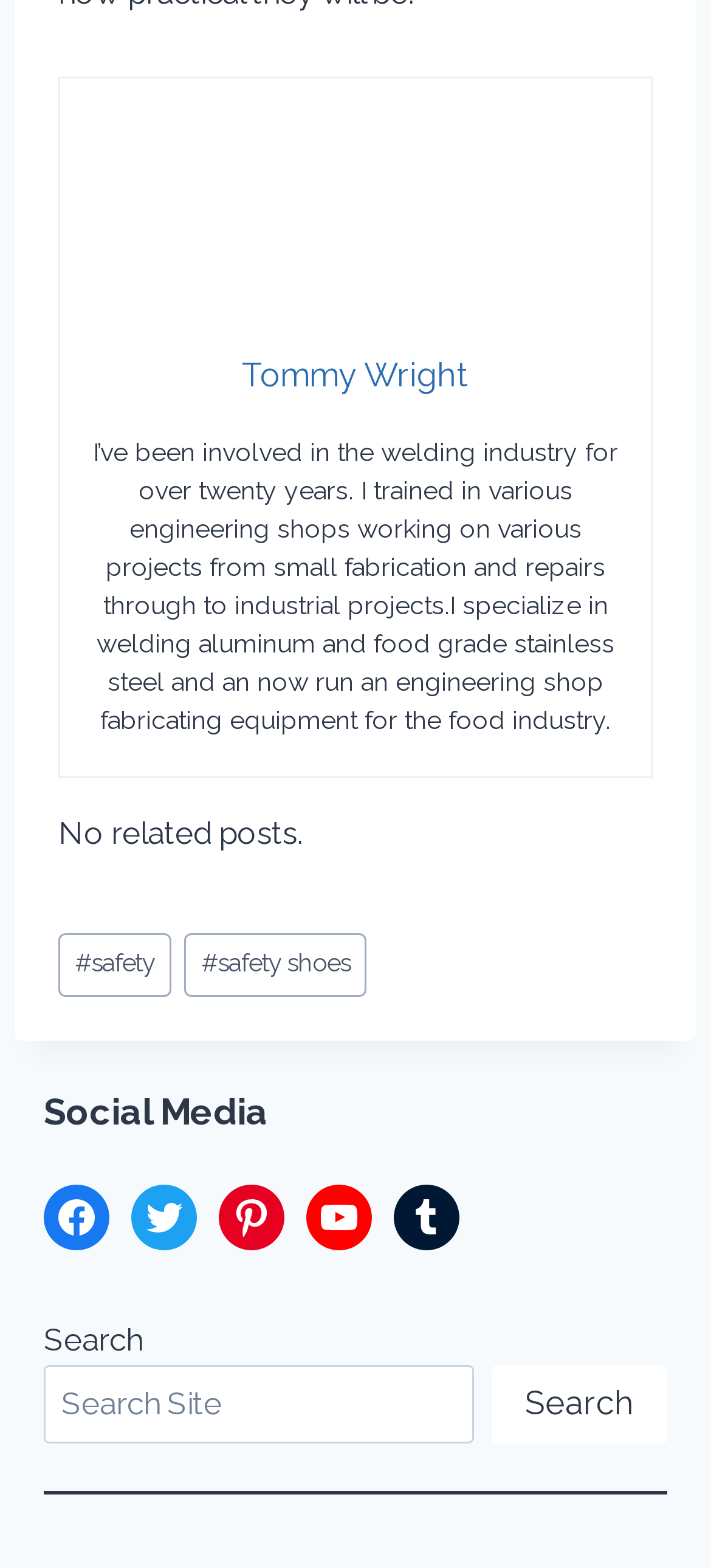Calculate the bounding box coordinates for the UI element based on the following description: "#safety shoes". Ensure the coordinates are four float numbers between 0 and 1, i.e., [left, top, right, bottom].

[0.259, 0.595, 0.516, 0.635]